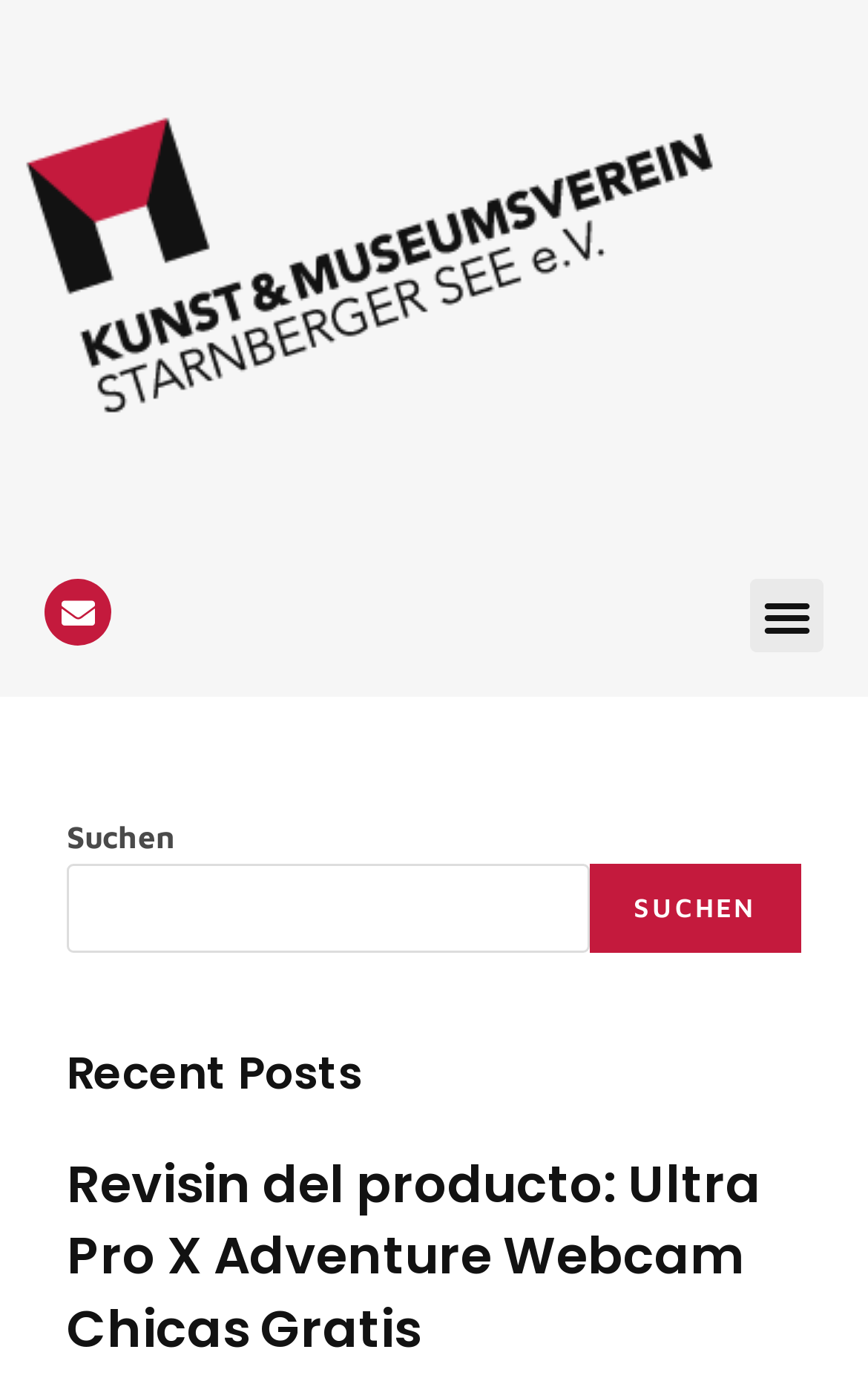Please locate the UI element described by "Envelope" and provide its bounding box coordinates.

[0.051, 0.419, 0.128, 0.467]